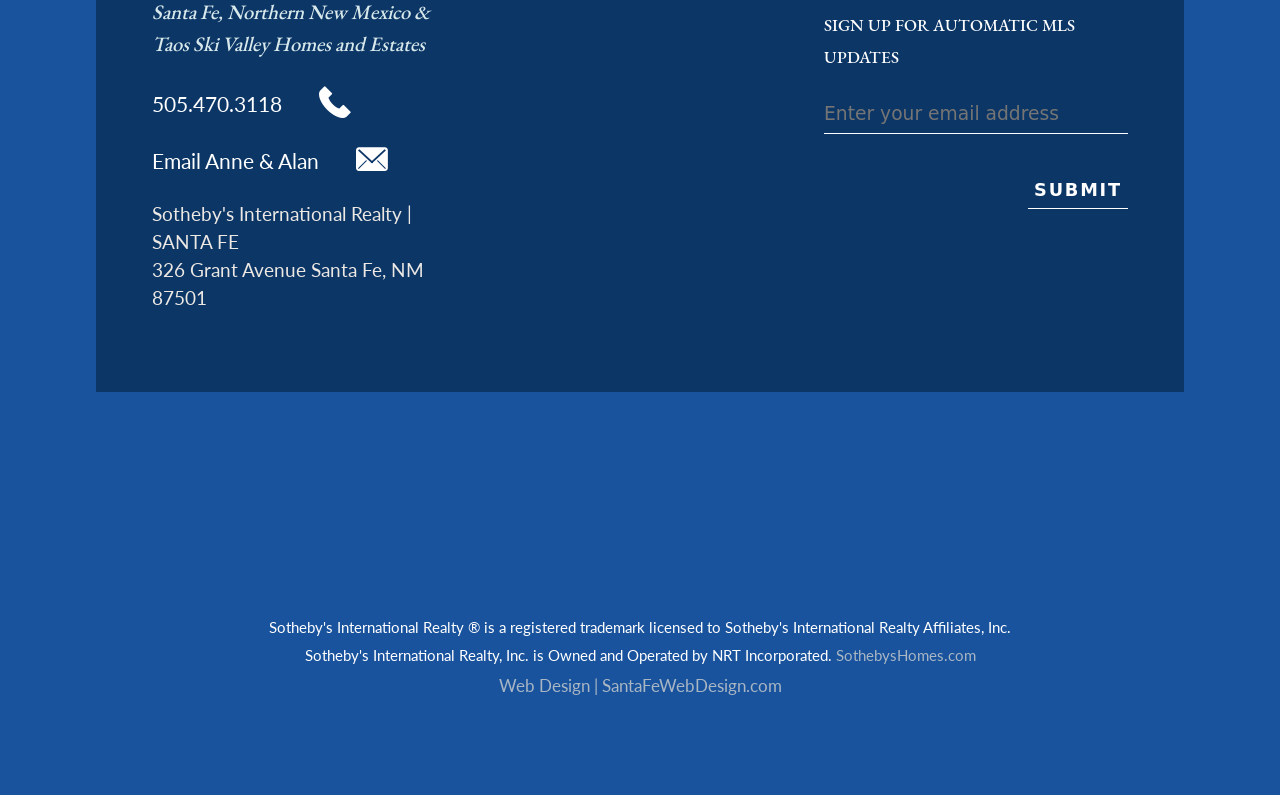Identify the bounding box coordinates of the HTML element based on this description: "name="thegobutton" value="submit"".

[0.803, 0.217, 0.881, 0.263]